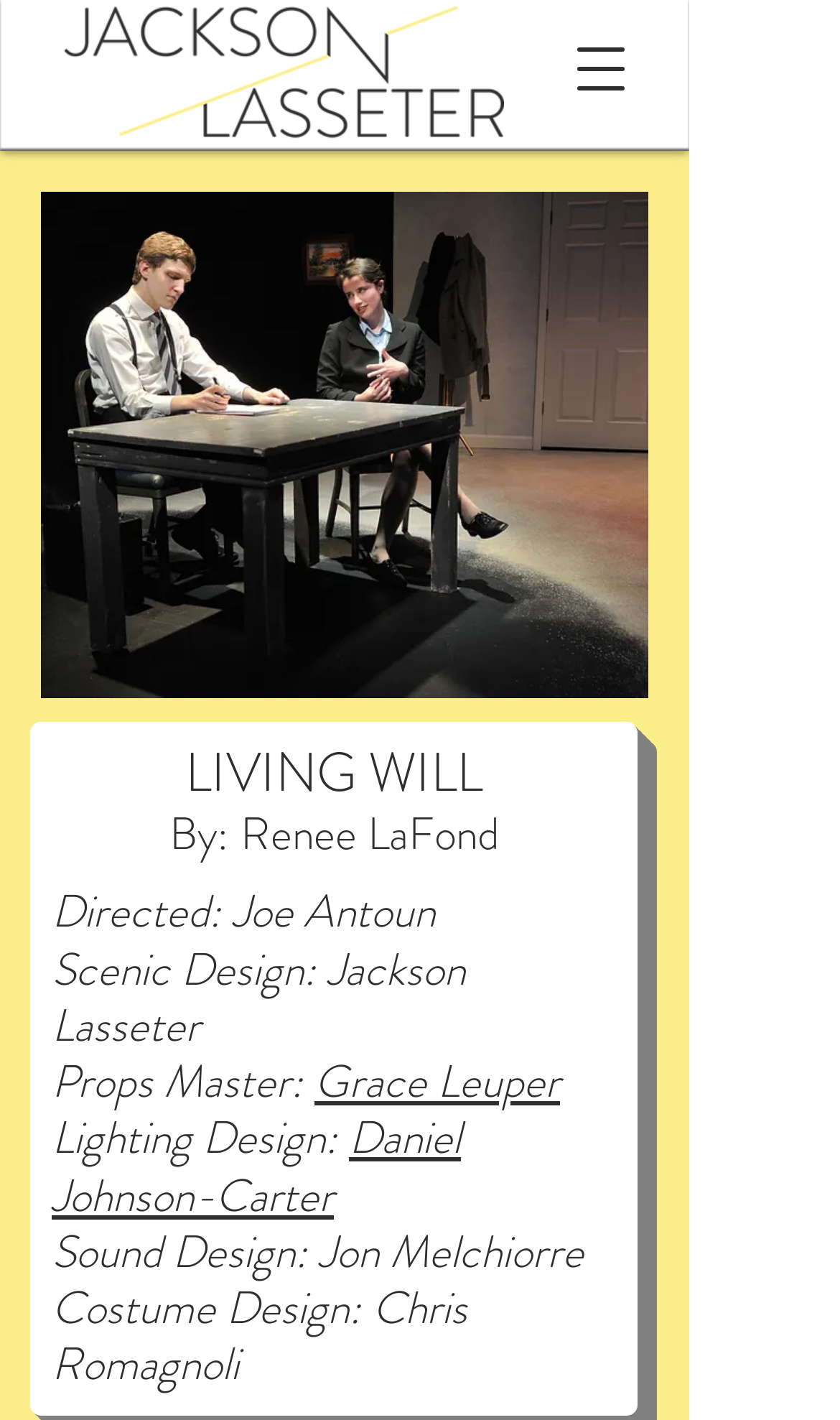What is the name of the lighting designer?
Please answer the question with a single word or phrase, referencing the image.

Daniel Johnson-Carter